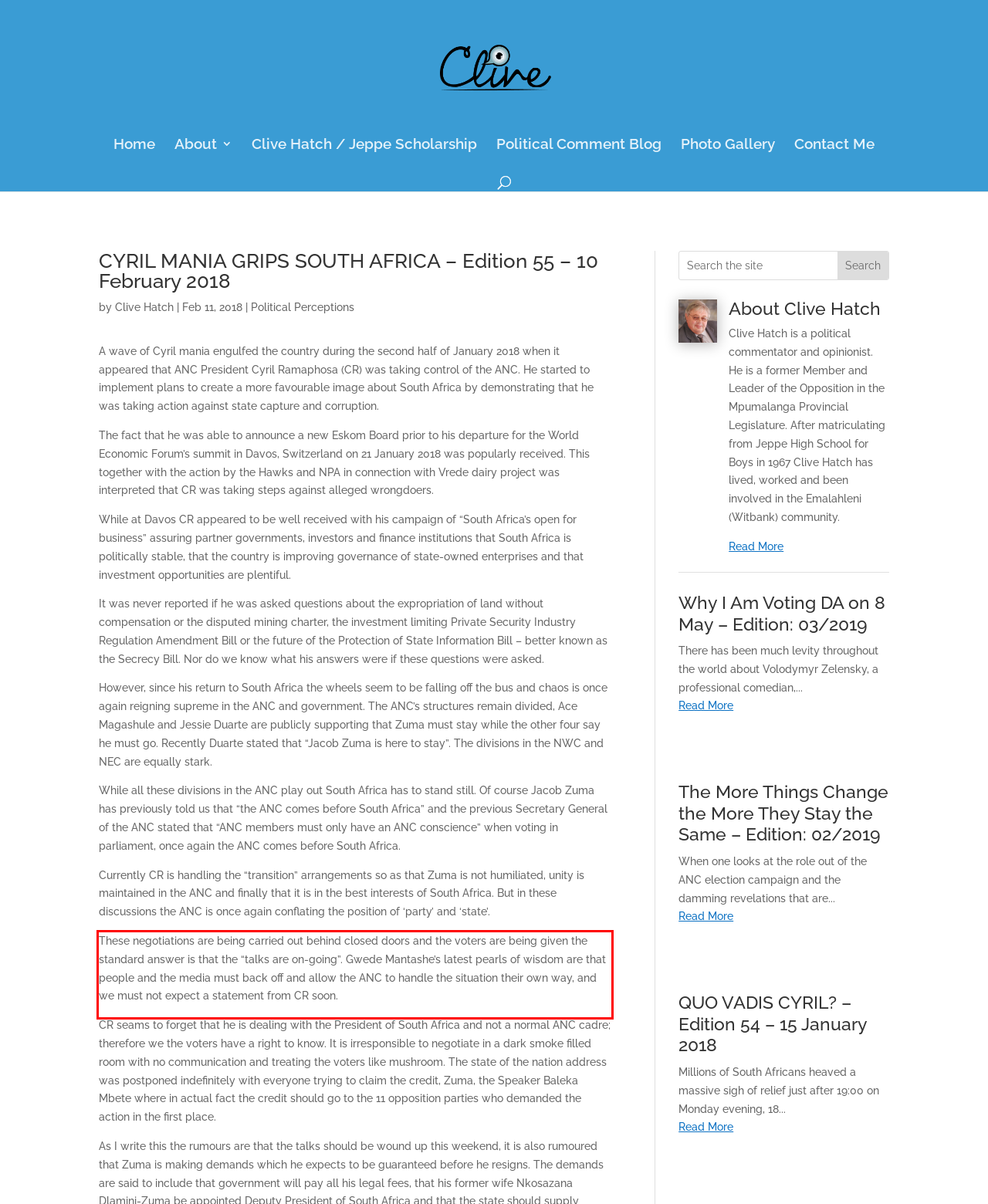You have a webpage screenshot with a red rectangle surrounding a UI element. Extract the text content from within this red bounding box.

These negotiations are being carried out behind closed doors and the voters are being given the standard answer is that the “talks are on-going”. Gwede Mantashe’s latest pearls of wisdom are that people and the media must back off and allow the ANC to handle the situation their own way, and we must not expect a statement from CR soon.